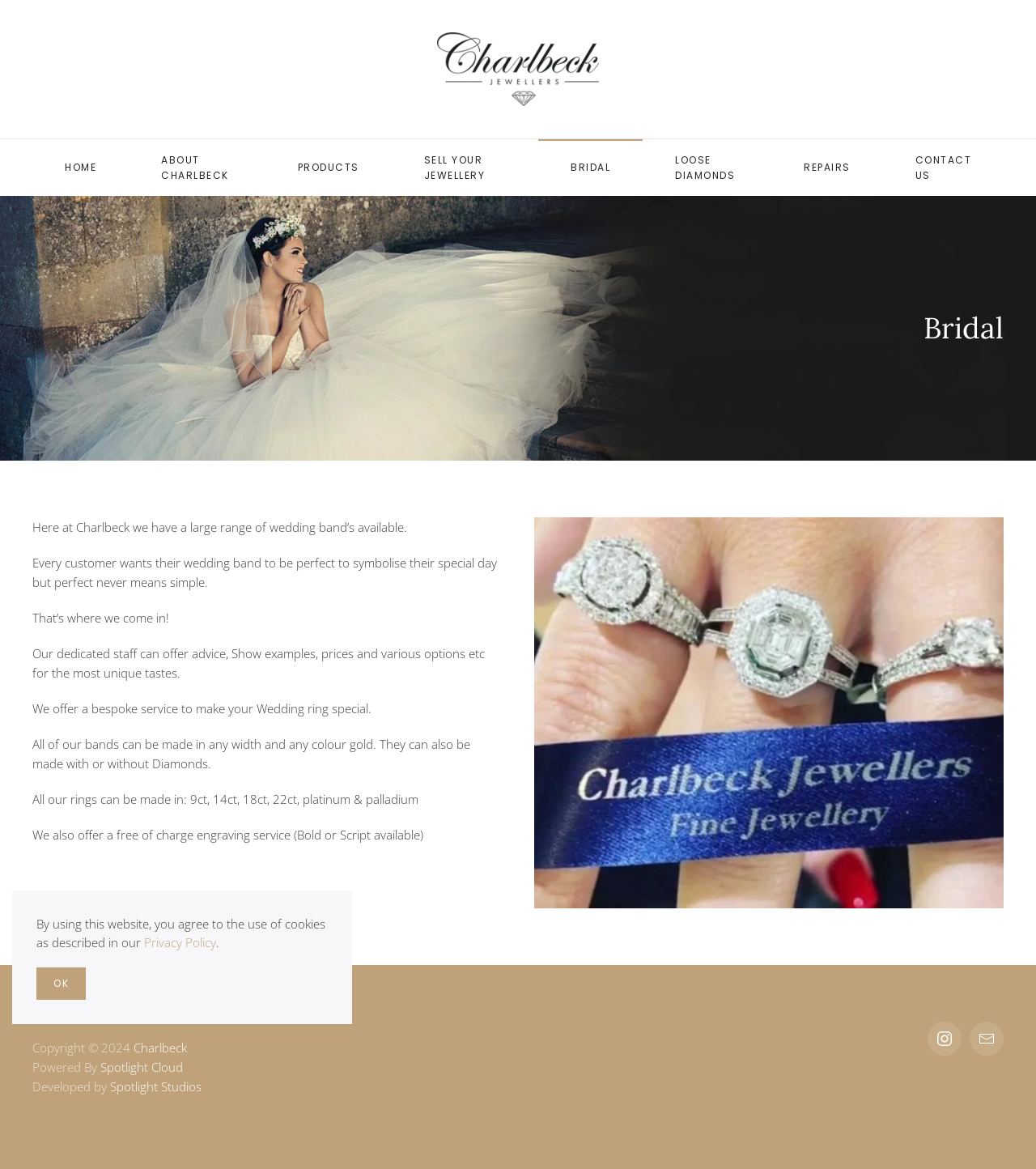Extract the bounding box coordinates of the UI element described by: "View the full speaker line-up". The coordinates should include four float numbers ranging from 0 to 1, e.g., [left, top, right, bottom].

None